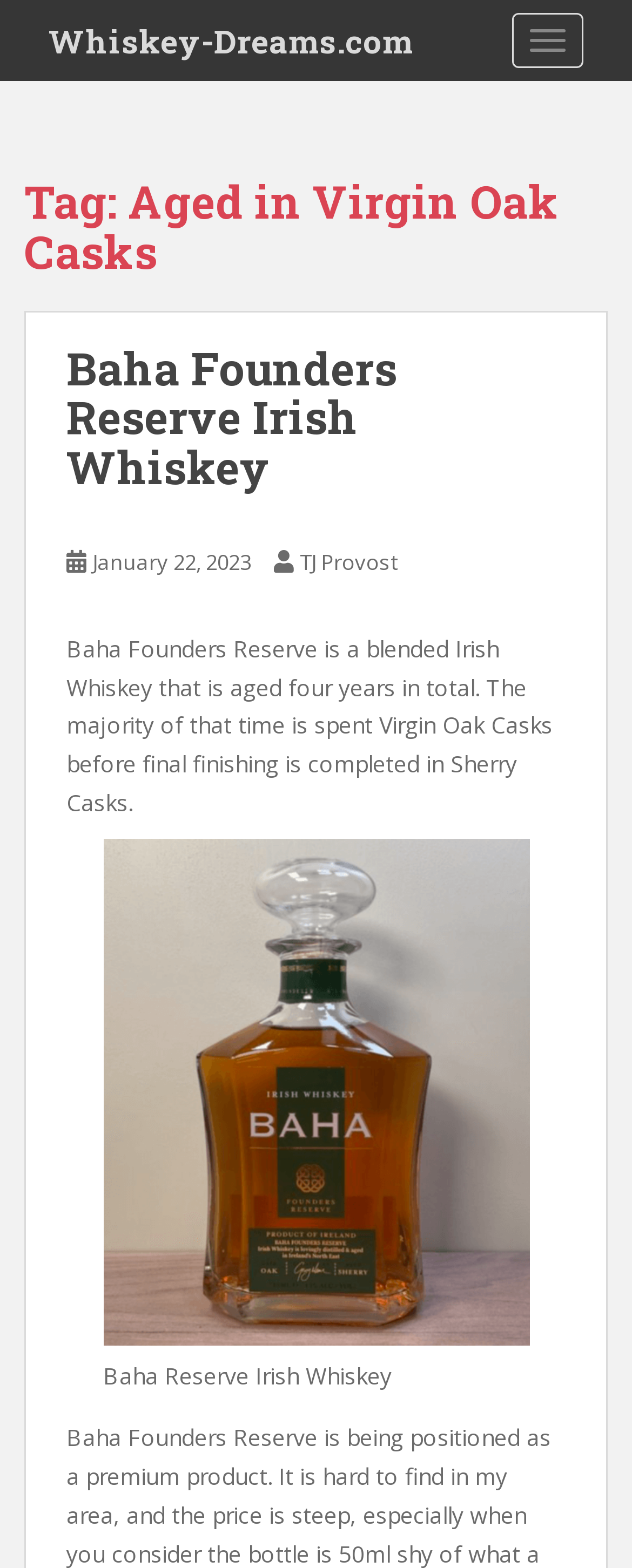Analyze the image and deliver a detailed answer to the question: Who is the author of the post about Baha Founders Reserve?

I found this information by looking at the link 'TJ Provost' which is likely to be the author of the post about Baha Founders Reserve.